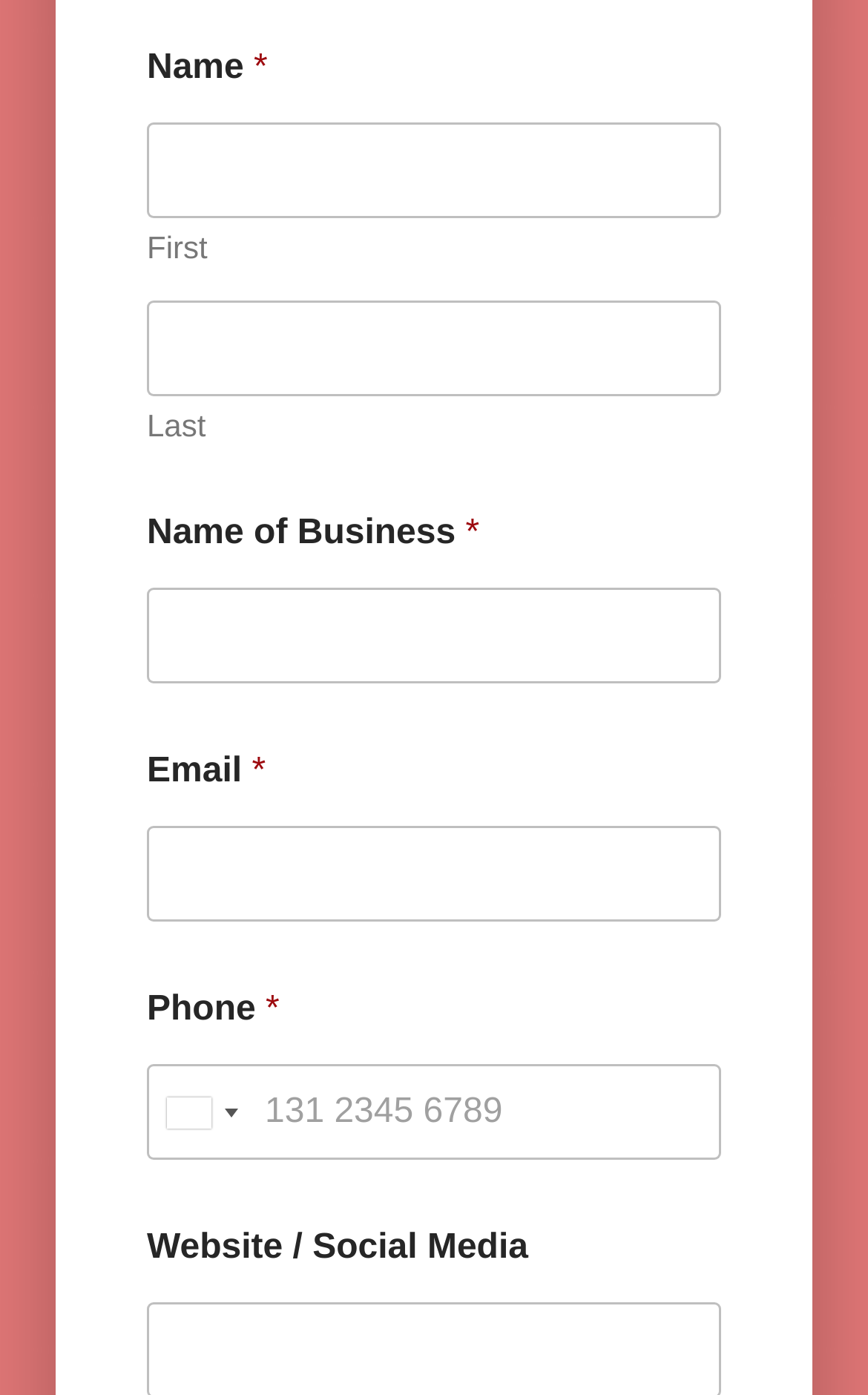Determine the bounding box coordinates (top-left x, top-left y, bottom-right x, bottom-right y) of the UI element described in the following text: parent_node: Email * name="wpforms[fields][3]"

[0.169, 0.592, 0.831, 0.661]